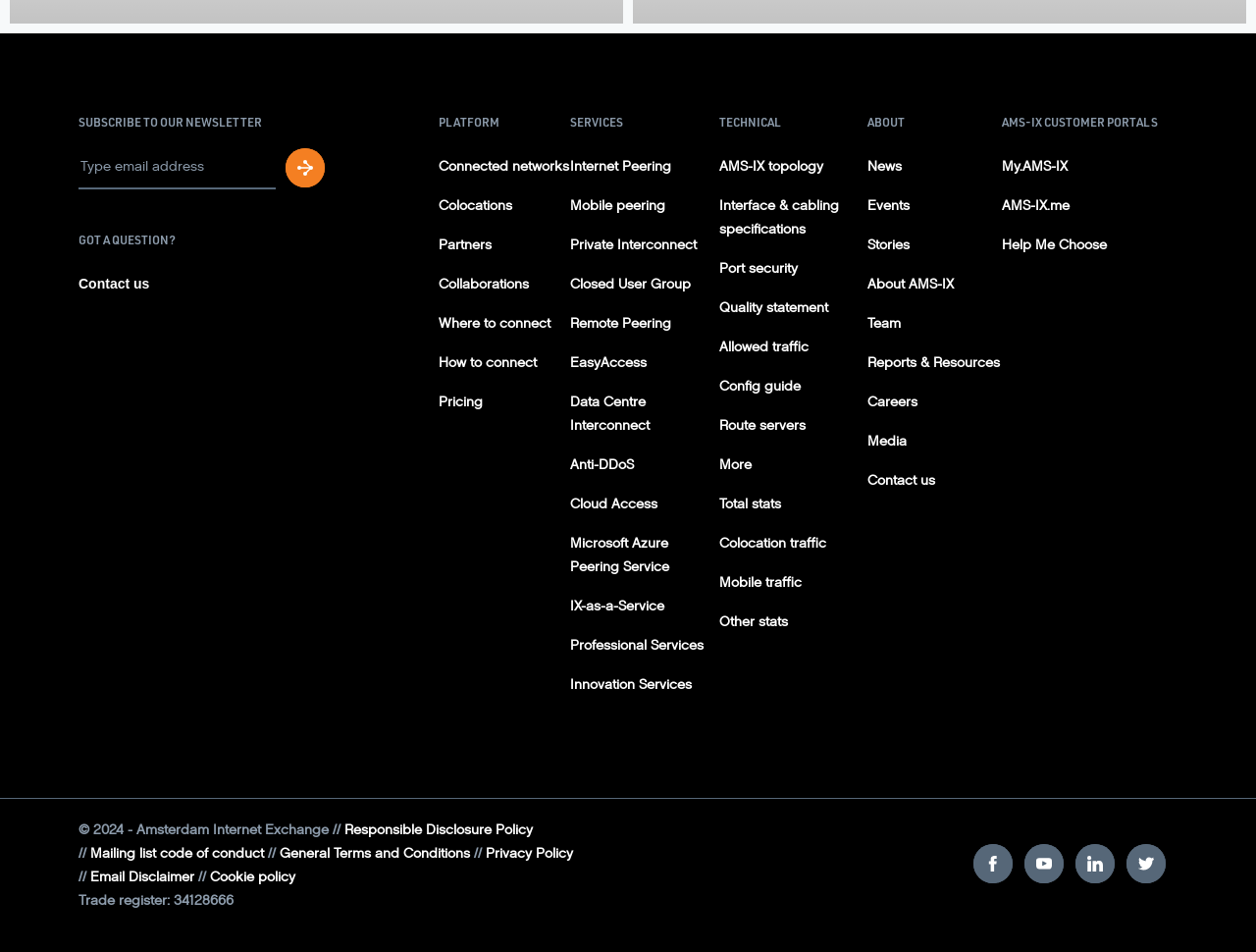Determine the coordinates of the bounding box for the clickable area needed to execute this instruction: "Subscribe to the newsletter".

[0.062, 0.154, 0.22, 0.199]